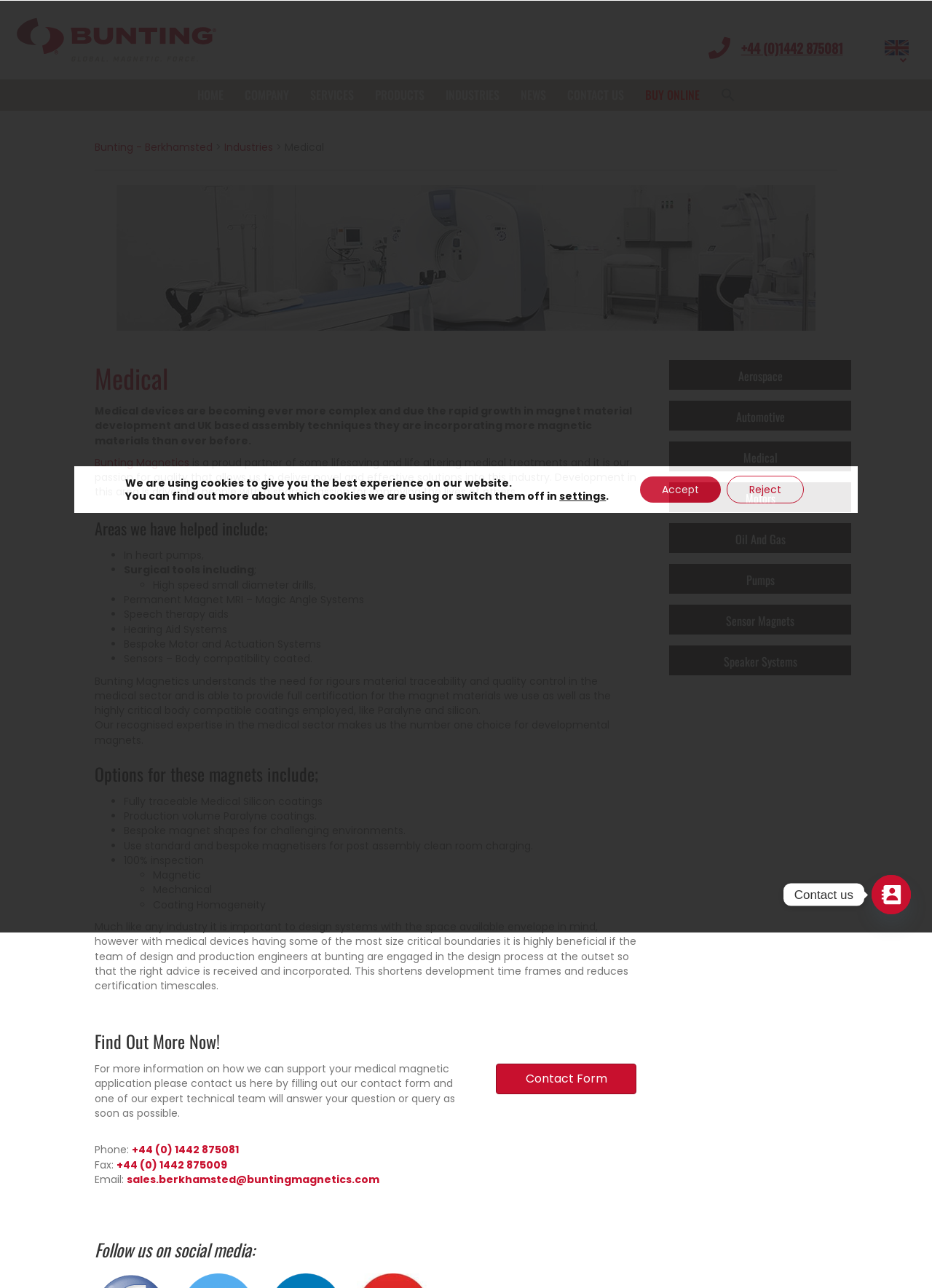Locate the UI element described by Sensor Magnets in the provided webpage screenshot. Return the bounding box coordinates in the format (top-left x, top-left y, bottom-right x, bottom-right y), ensuring all values are between 0 and 1.

[0.718, 0.469, 0.914, 0.492]